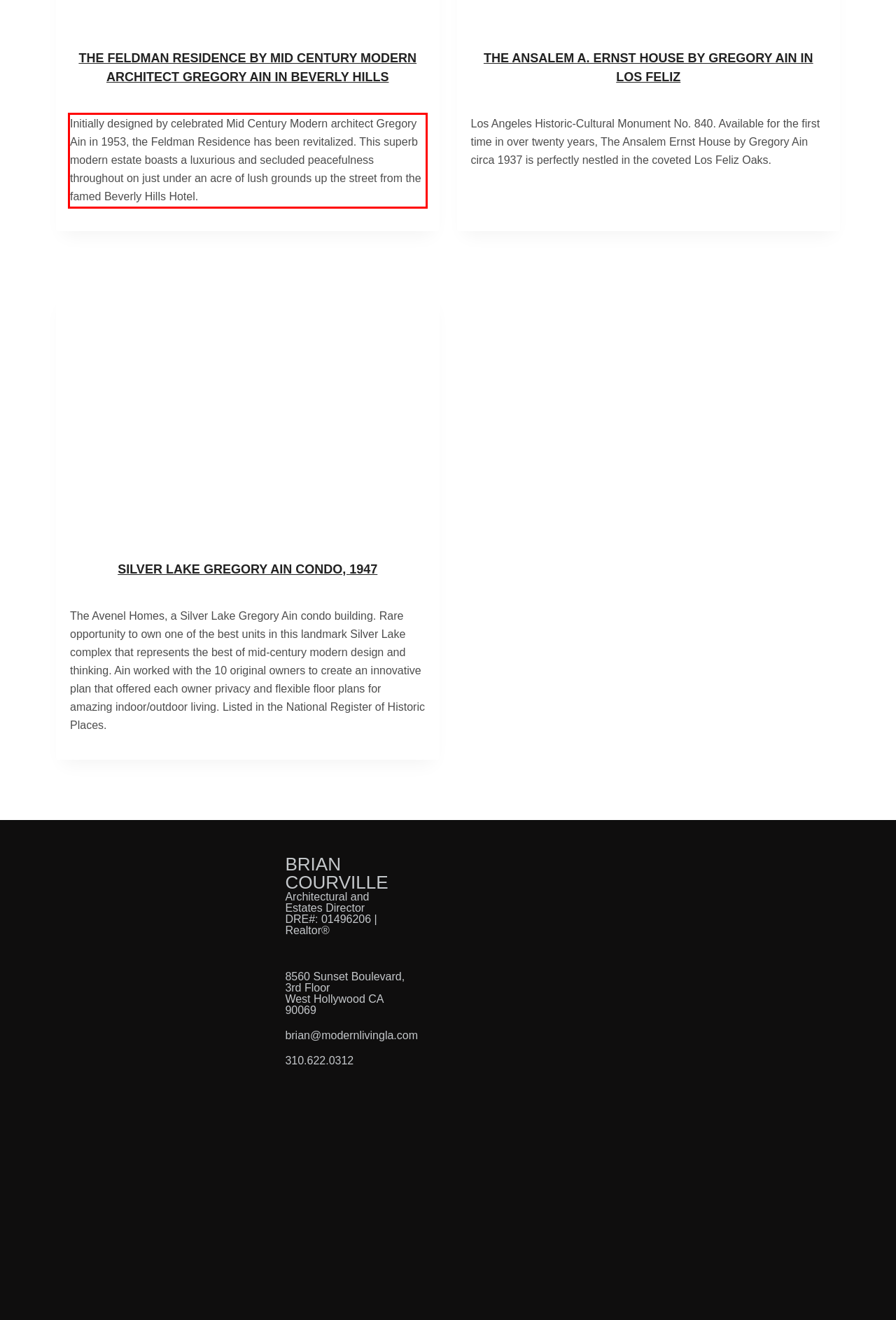Please take the screenshot of the webpage, find the red bounding box, and generate the text content that is within this red bounding box.

Initially designed by celebrated Mid Century Modern architect Gregory Ain in 1953, the Feldman Residence has been revitalized. This superb modern estate boasts a luxurious and secluded peacefulness throughout on just under an acre of lush grounds up the street from the famed Beverly Hills Hotel.